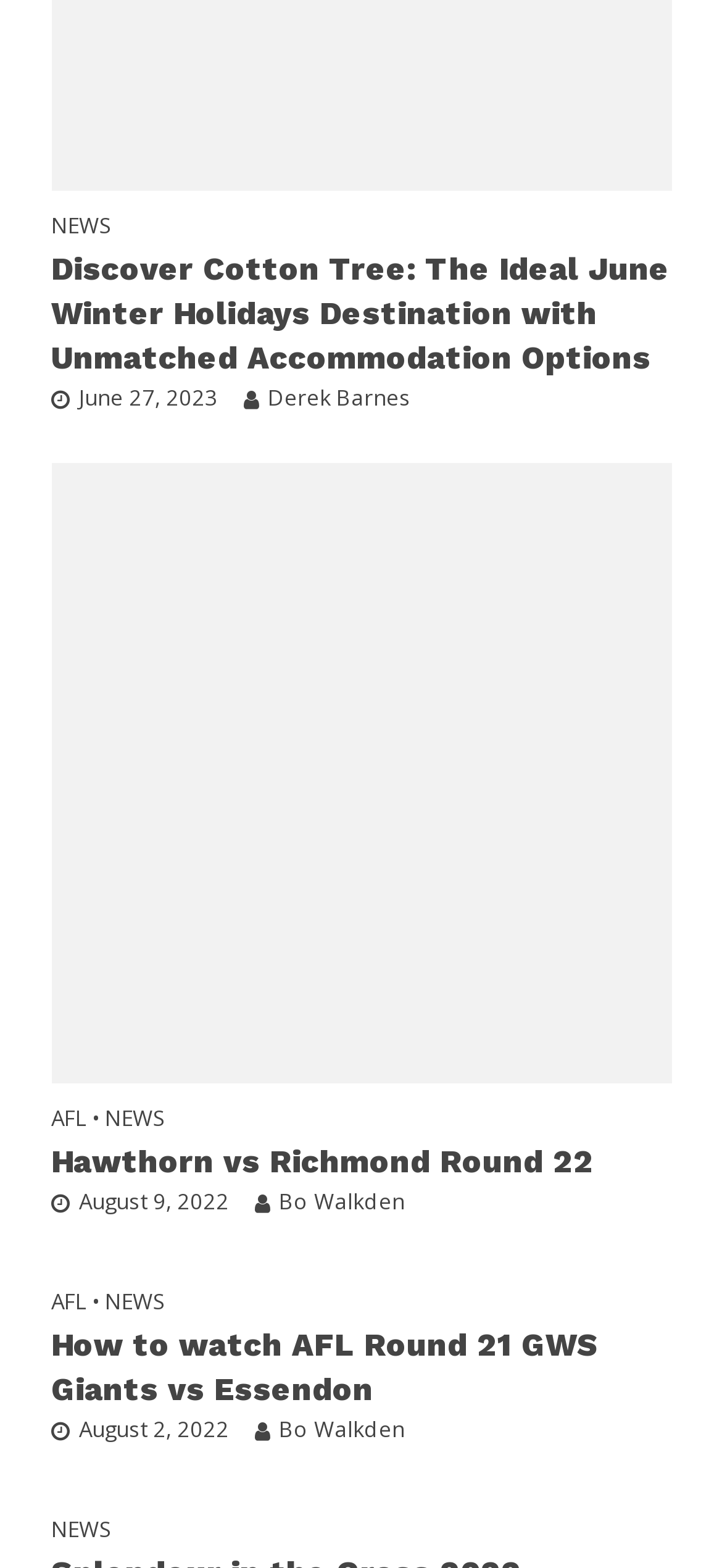Locate the bounding box coordinates of the clickable region to complete the following instruction: "Click on AFL logo."

[0.071, 0.481, 0.929, 0.502]